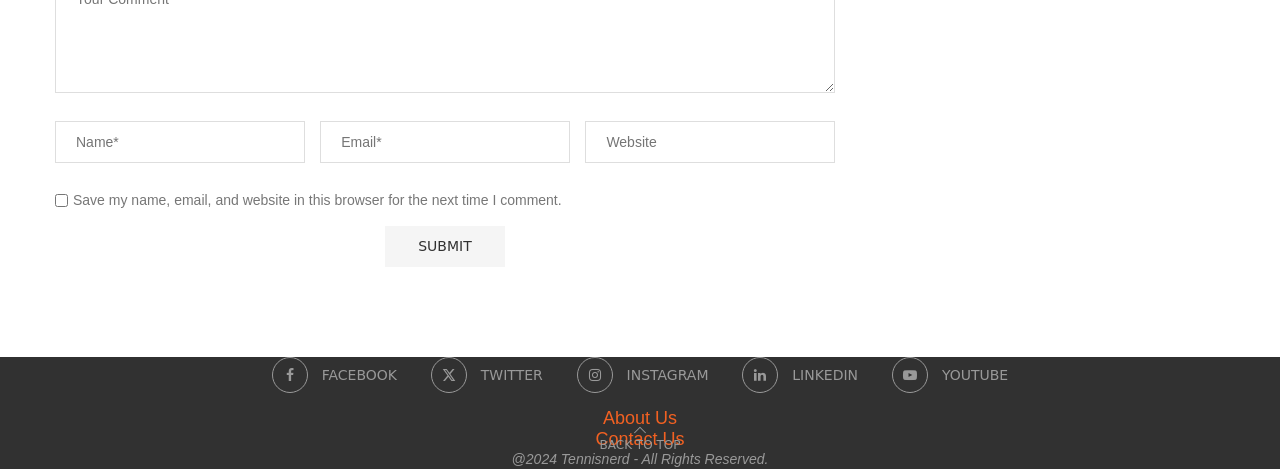What is the label of the button?
Provide a detailed answer to the question, using the image to inform your response.

The button element has a static text child element with the text 'SUBMIT', which indicates that the label of the button is 'SUBMIT'.